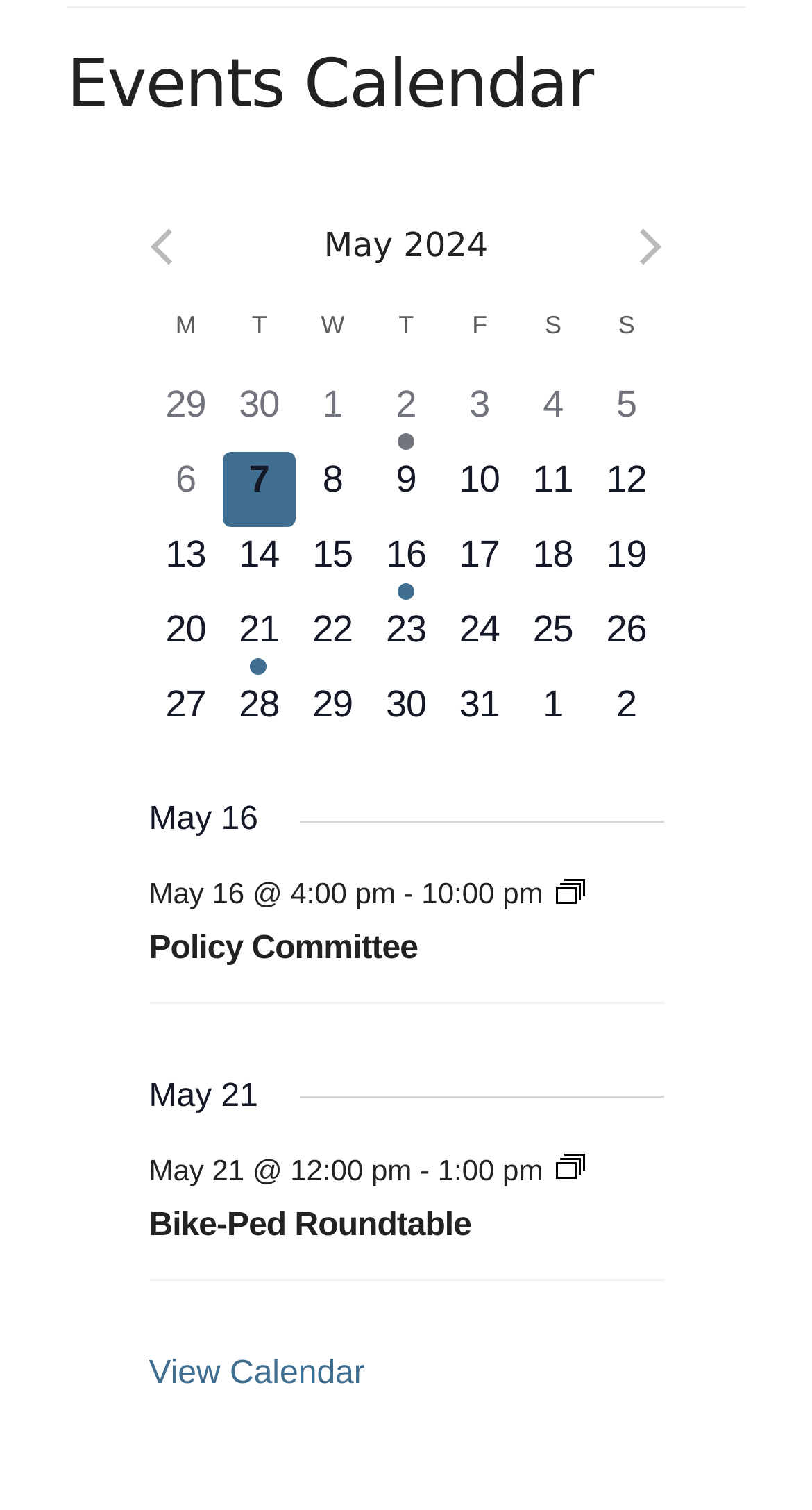Kindly determine the bounding box coordinates for the clickable area to achieve the given instruction: "View events on May 7".

[0.274, 0.299, 0.364, 0.349]